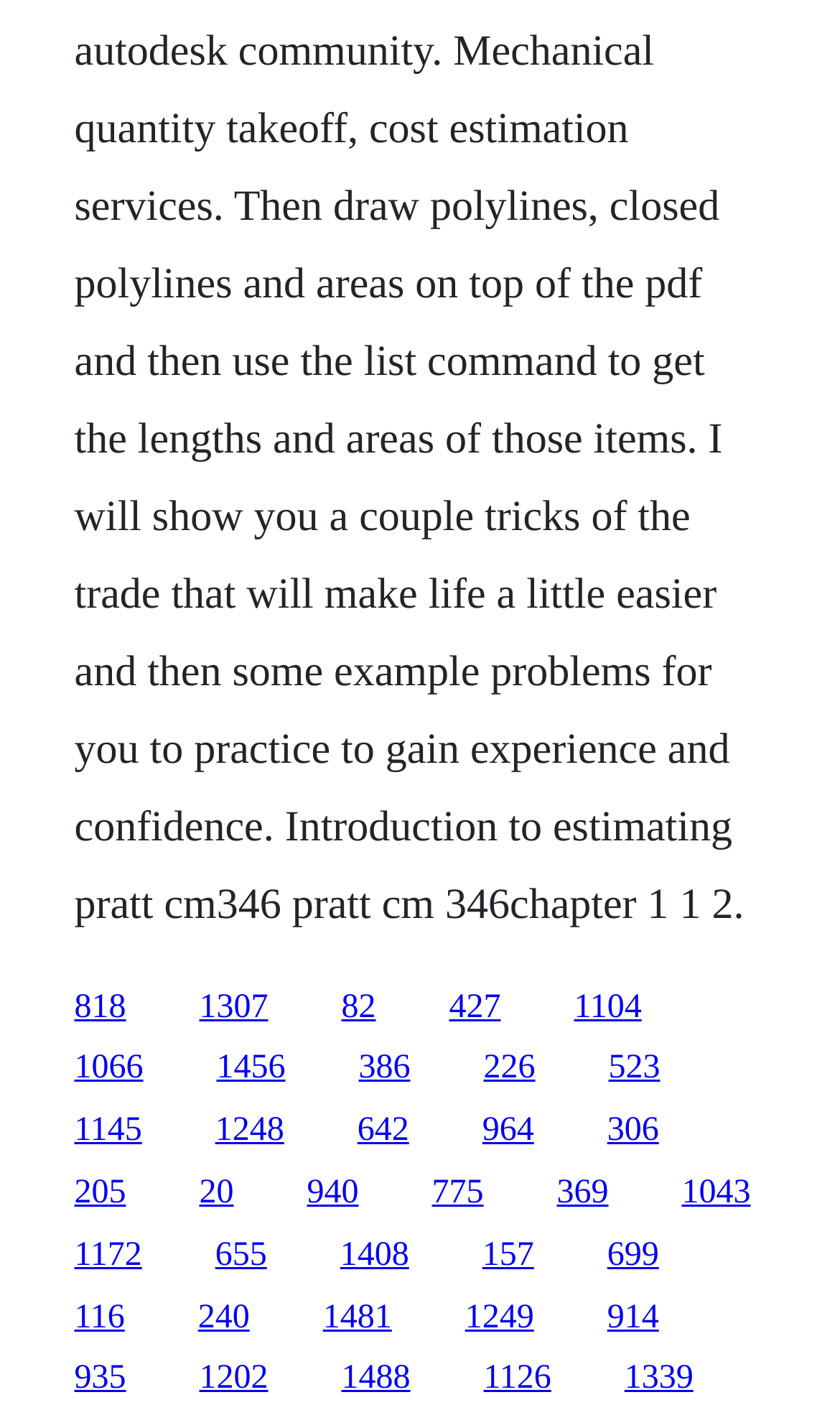Locate the bounding box coordinates of the element that should be clicked to execute the following instruction: "click the first link".

[0.088, 0.701, 0.15, 0.727]